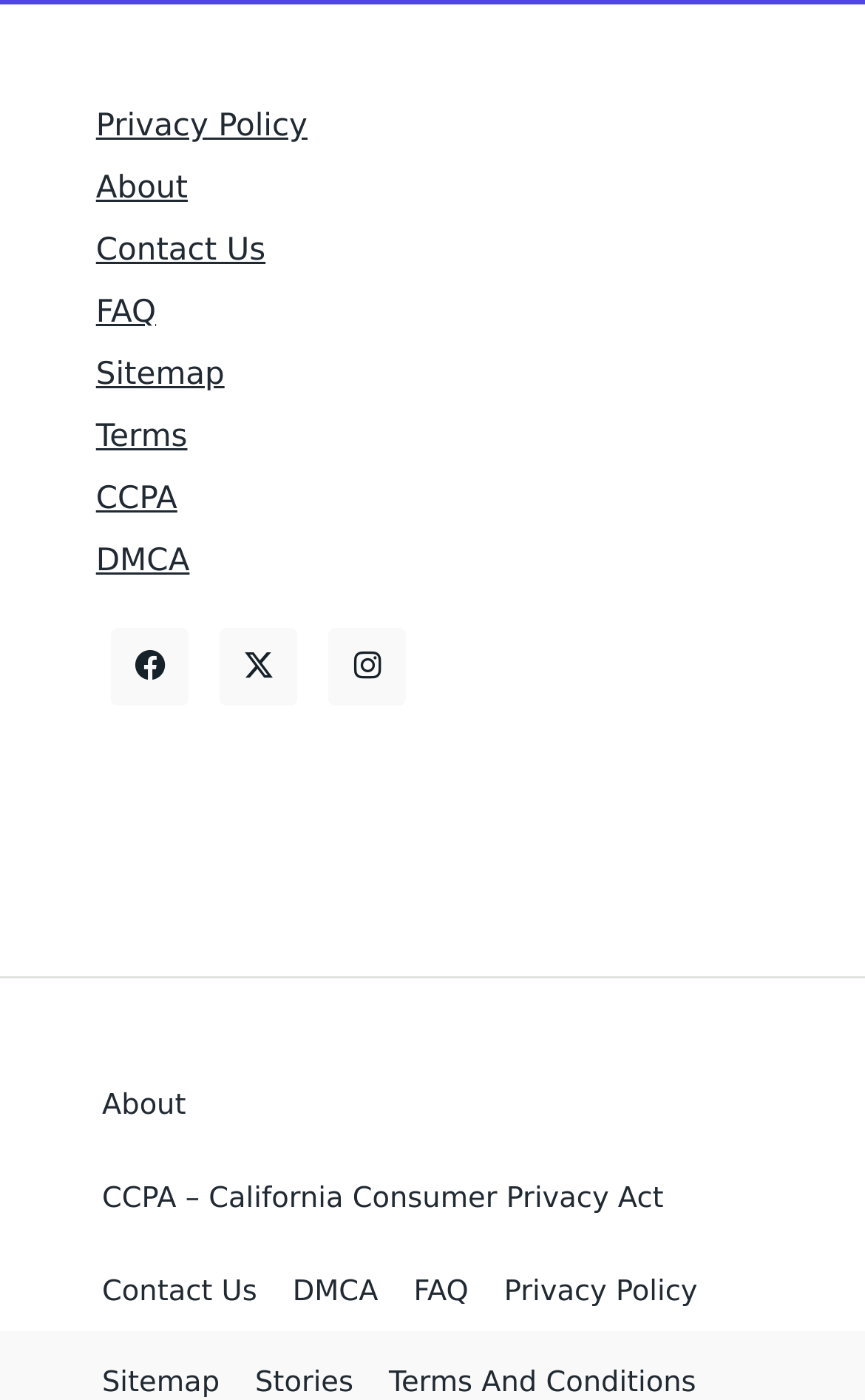Identify the bounding box coordinates of the clickable section necessary to follow the following instruction: "Click on CCPA". The coordinates should be presented as four float numbers from 0 to 1, i.e., [left, top, right, bottom].

[0.111, 0.344, 0.205, 0.369]